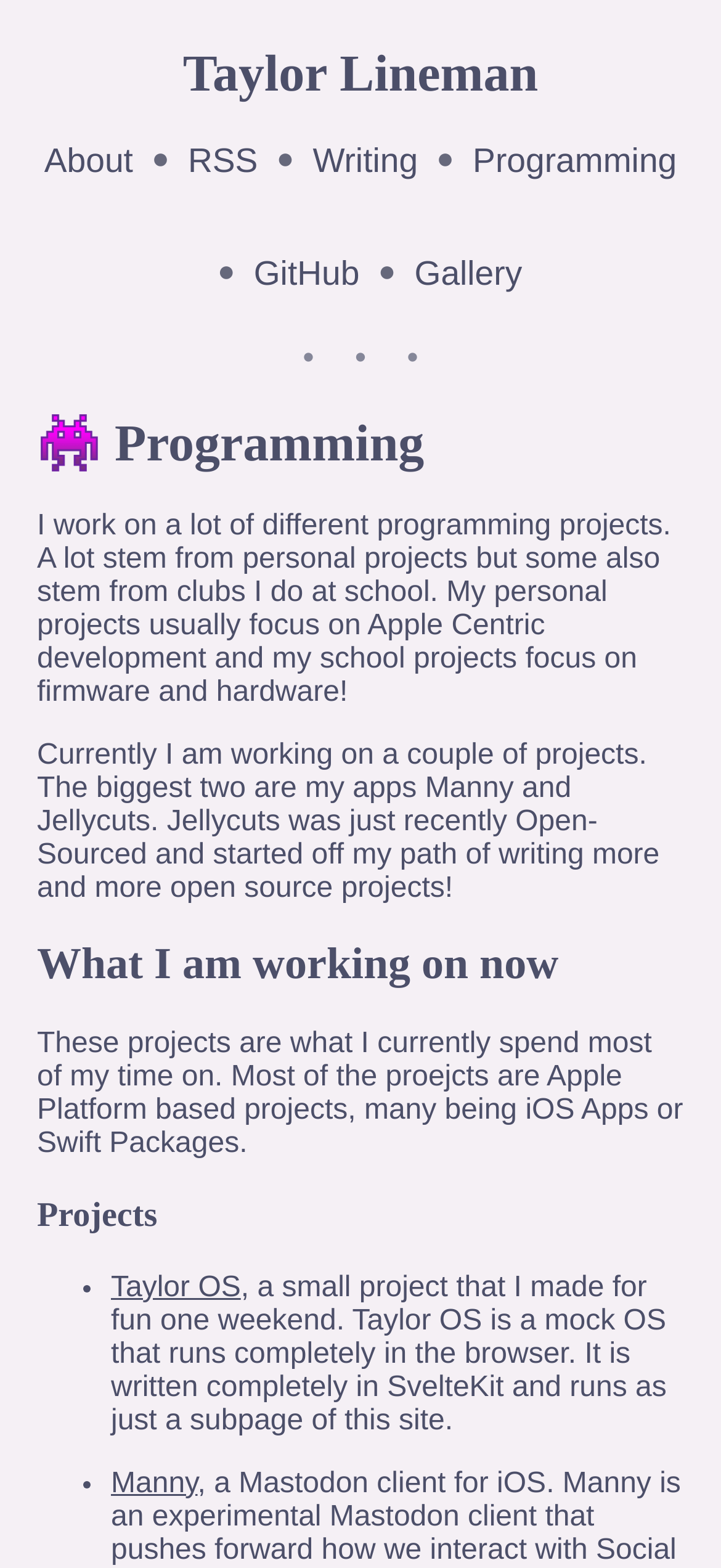Locate the bounding box coordinates for the element described below: "About". The coordinates must be four float values between 0 and 1, formatted as [left, top, right, bottom].

[0.061, 0.09, 0.185, 0.116]